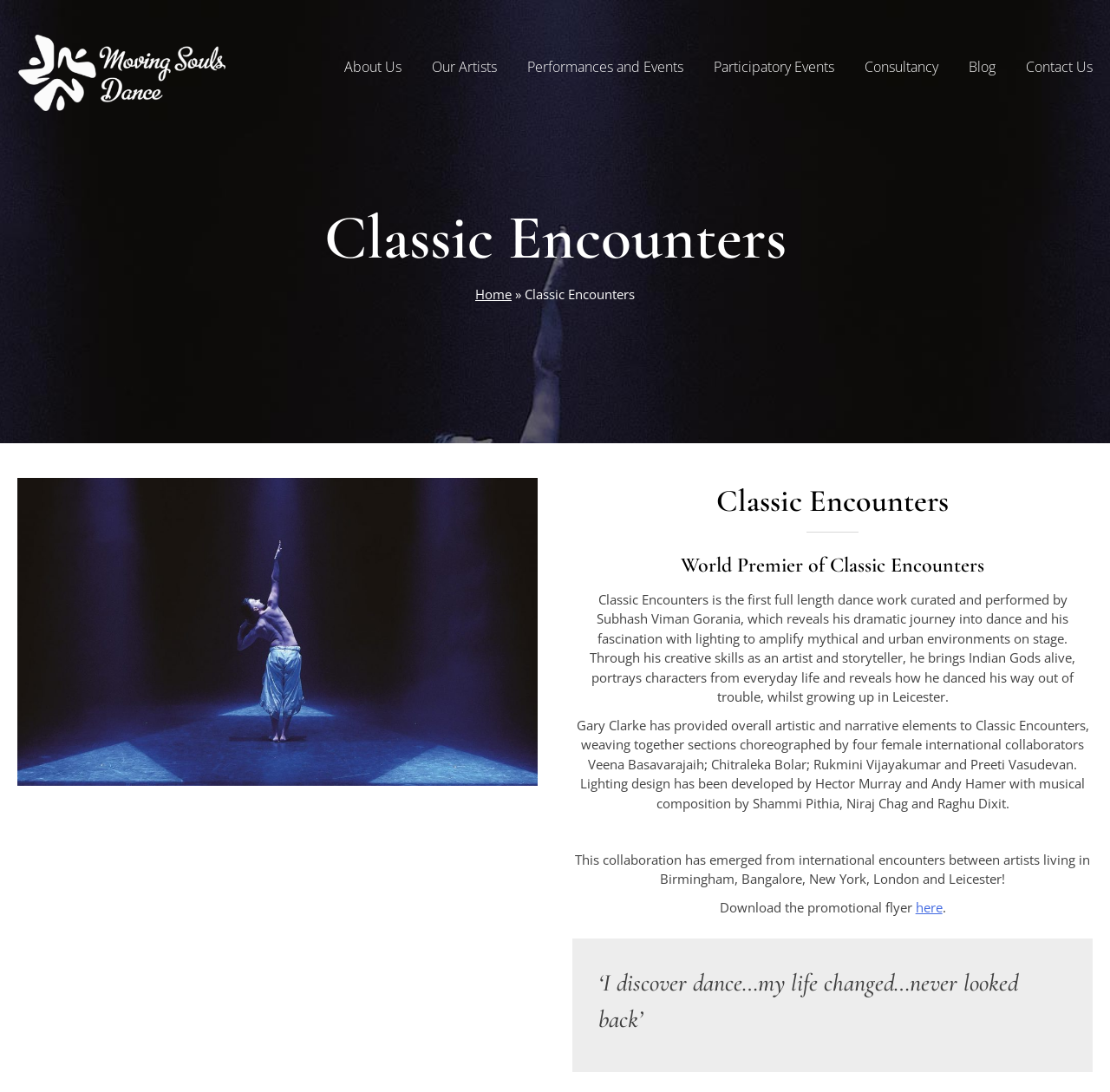Respond to the question below with a single word or phrase:
What can be downloaded from the webpage?

Promotional flyer